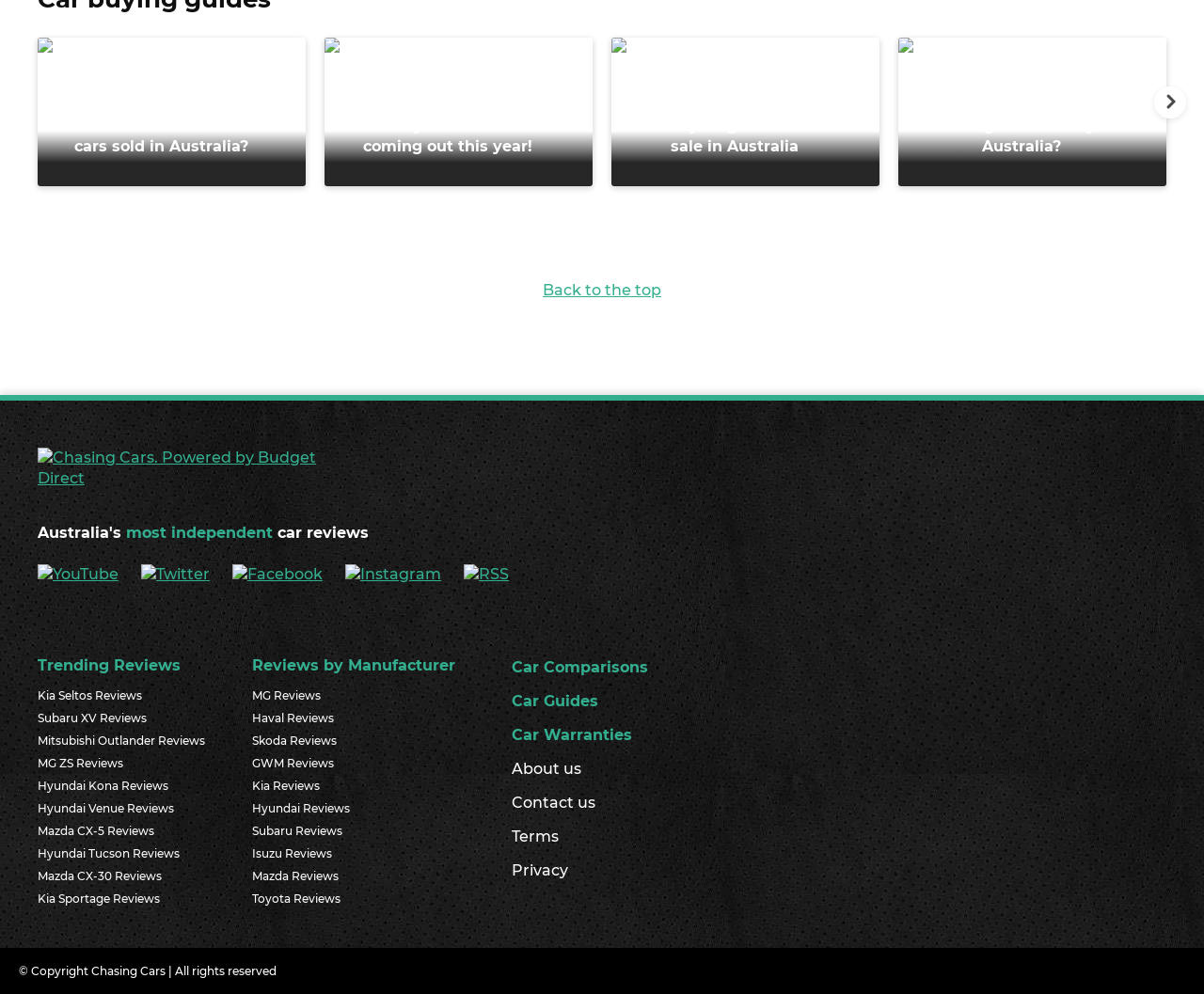How many social media links are present on the webpage?
Can you offer a detailed and complete answer to this question?

The webpage has links to YouTube, Twitter, Facebook, Instagram, and RSS, which are all social media platforms, and these links are present in the bottom section of the webpage.